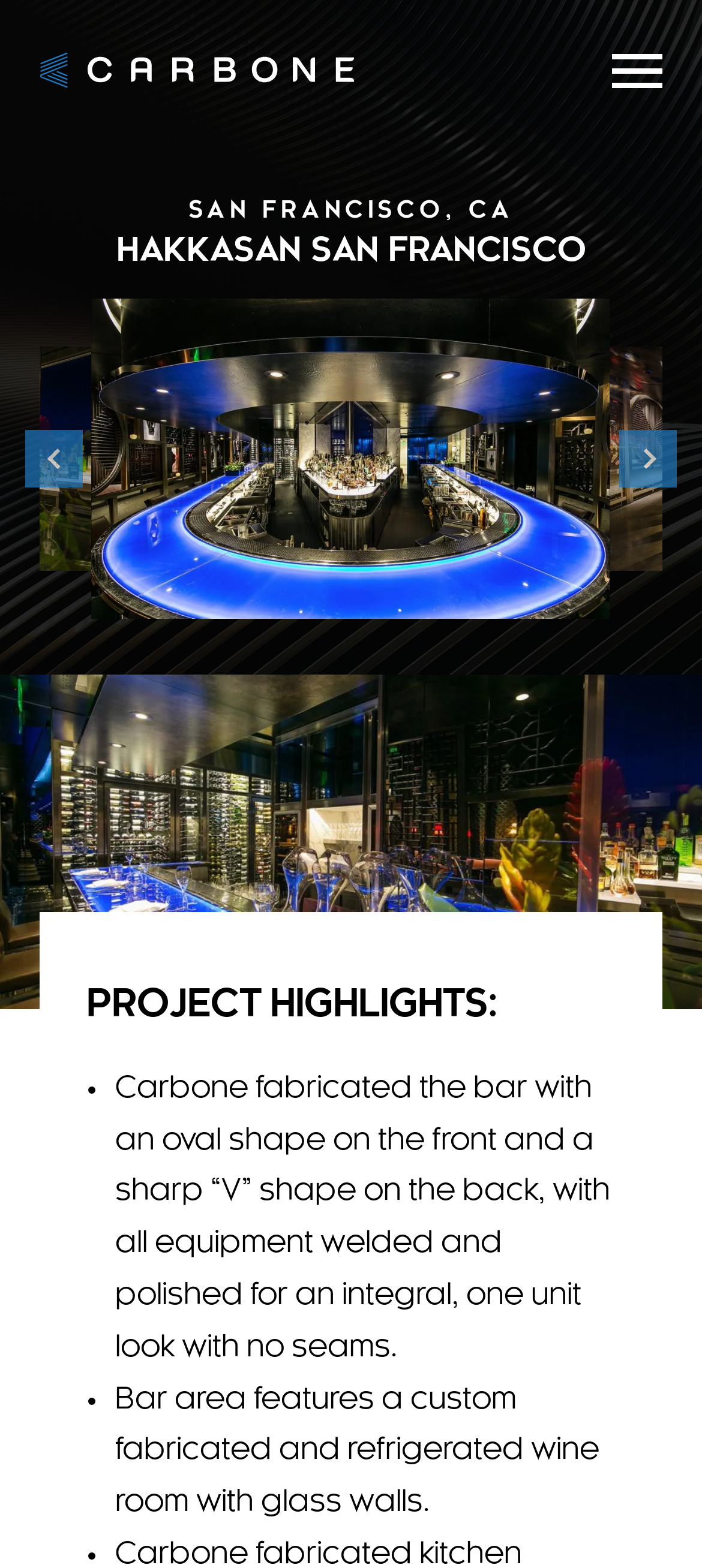Please reply to the following question with a single word or a short phrase:
How many project highlights are listed on the page?

2